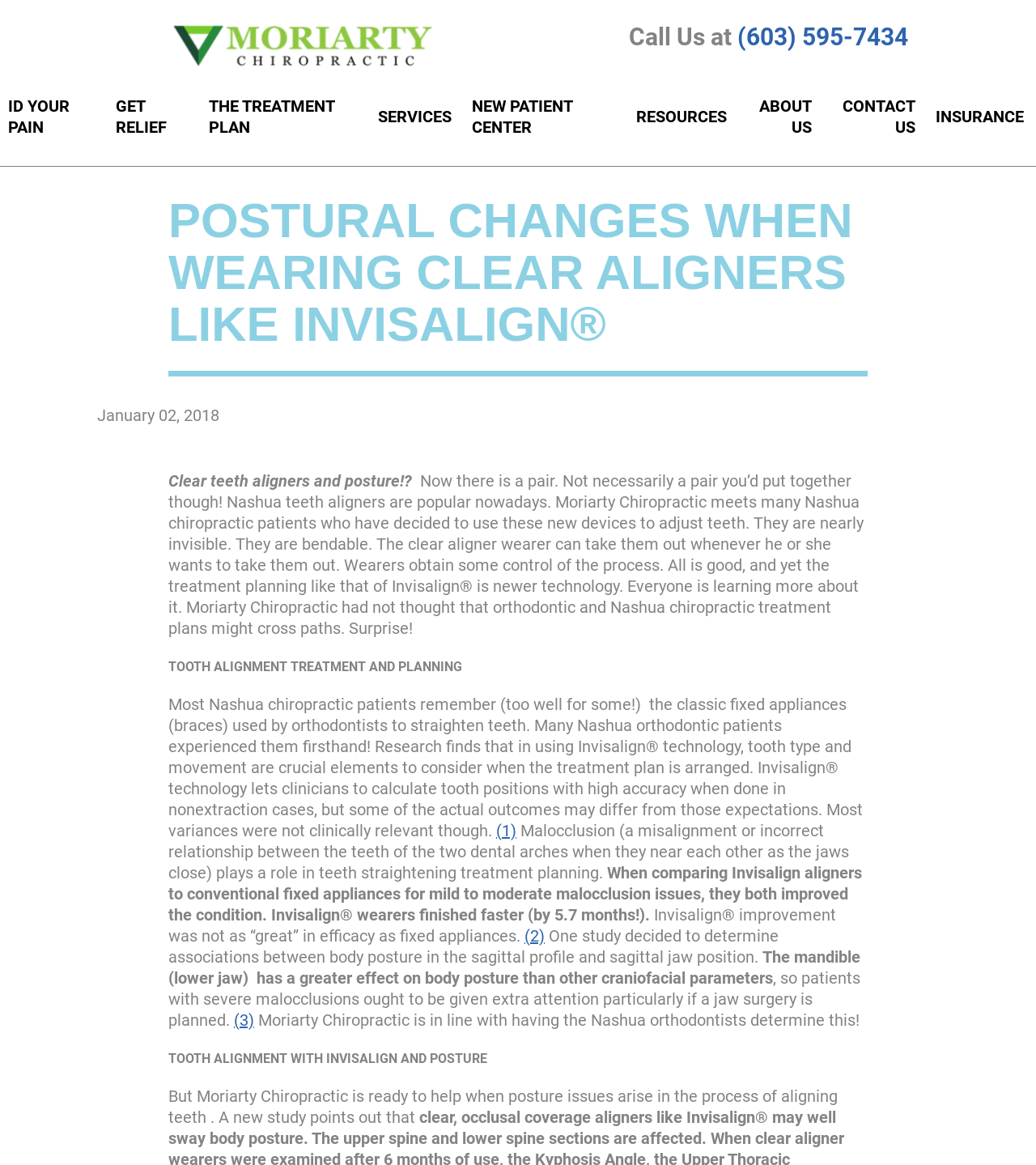Identify the bounding box coordinates of the element that should be clicked to fulfill this task: "Read more about tooth alignment with Invisalign and posture". The coordinates should be provided as four float numbers between 0 and 1, i.e., [left, top, right, bottom].

[0.162, 0.902, 0.47, 0.915]